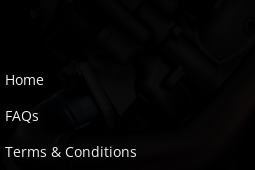What does the dark background suggest?
Give a thorough and detailed response to the question.

The dark background of the image hints at the technical sophistication of the services being promoted, implying that the service provider is professional and reliable in their installations.